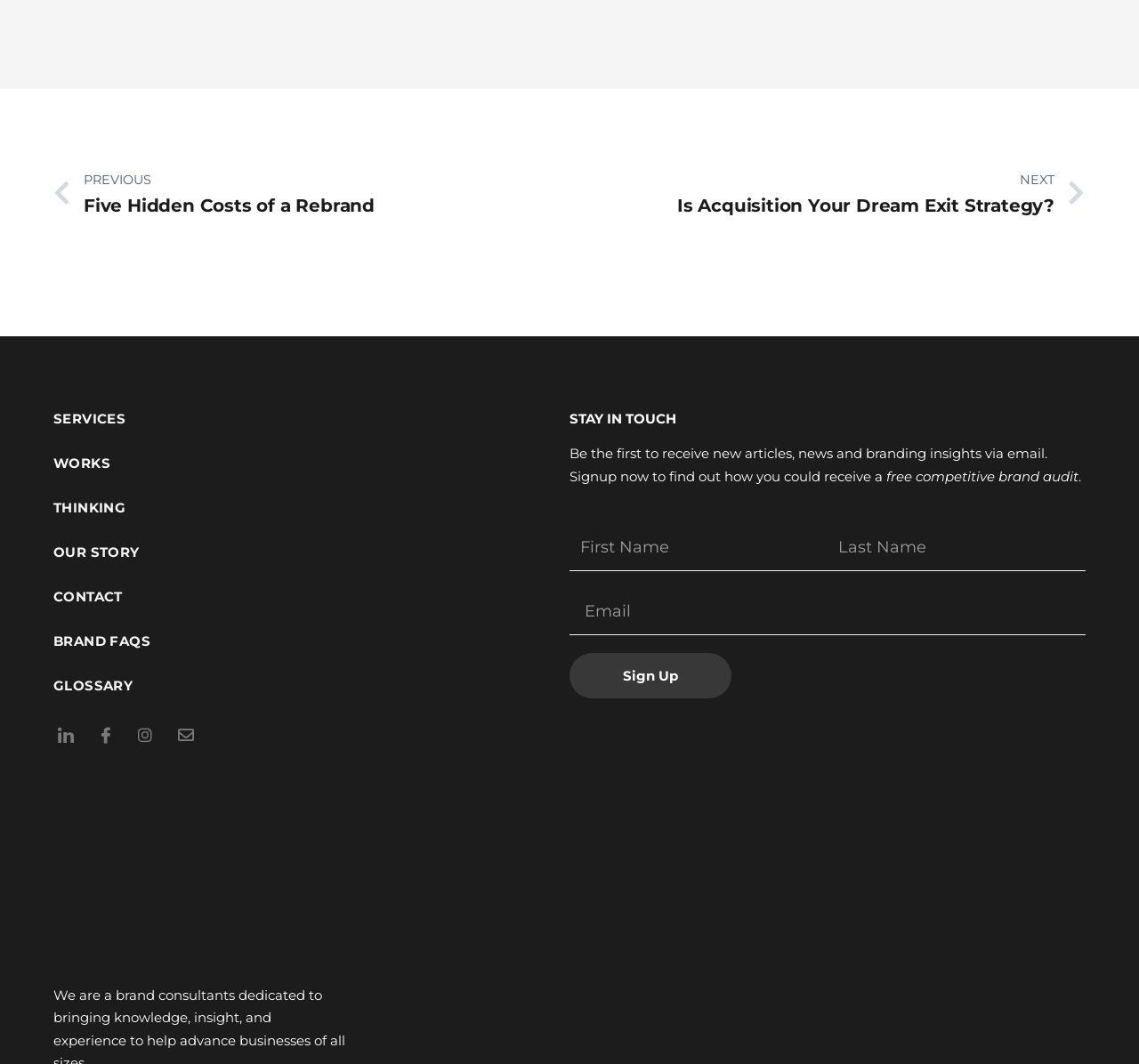How many social media links are there?
Answer the question with as much detail as possible.

There are four social media links at the bottom of the page, which are LinkedIn, Facebook, Instagram, and Email Us.